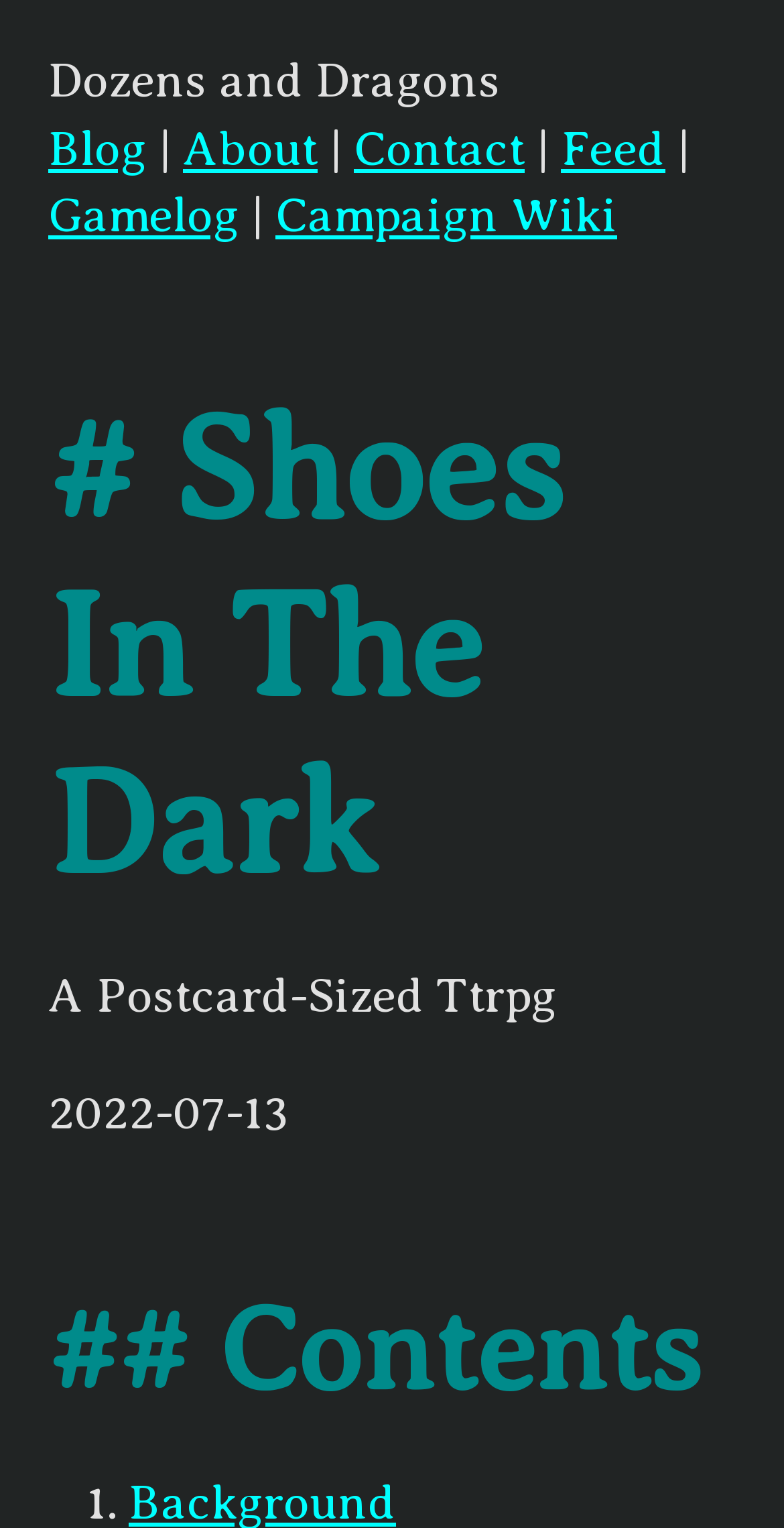Give a comprehensive overview of the webpage, including key elements.

The webpage is titled "Dozens and Dragons" and has a navigation menu at the top with five links: "Blog", "About", "Contact", "Feed", and "Gamelog", followed by a "Campaign Wiki" link. These links are positioned horizontally, with "Blog" on the left and "Feed" on the right.

Below the navigation menu, there is a main section with a heading "Shoes In The Dark". This heading is positioned at the top of the main section, spanning the entire width of the section.

Inside the main section, there is a subheading "A Postcard-Sized Ttrpg" positioned above a date "2022-07-13". The subheading and date are aligned to the left and are positioned vertically, with the subheading above the date.

At the bottom of the main section, there is another heading "Contents" with a double hash symbol, which is positioned at the very bottom of the page, spanning the entire width of the section.